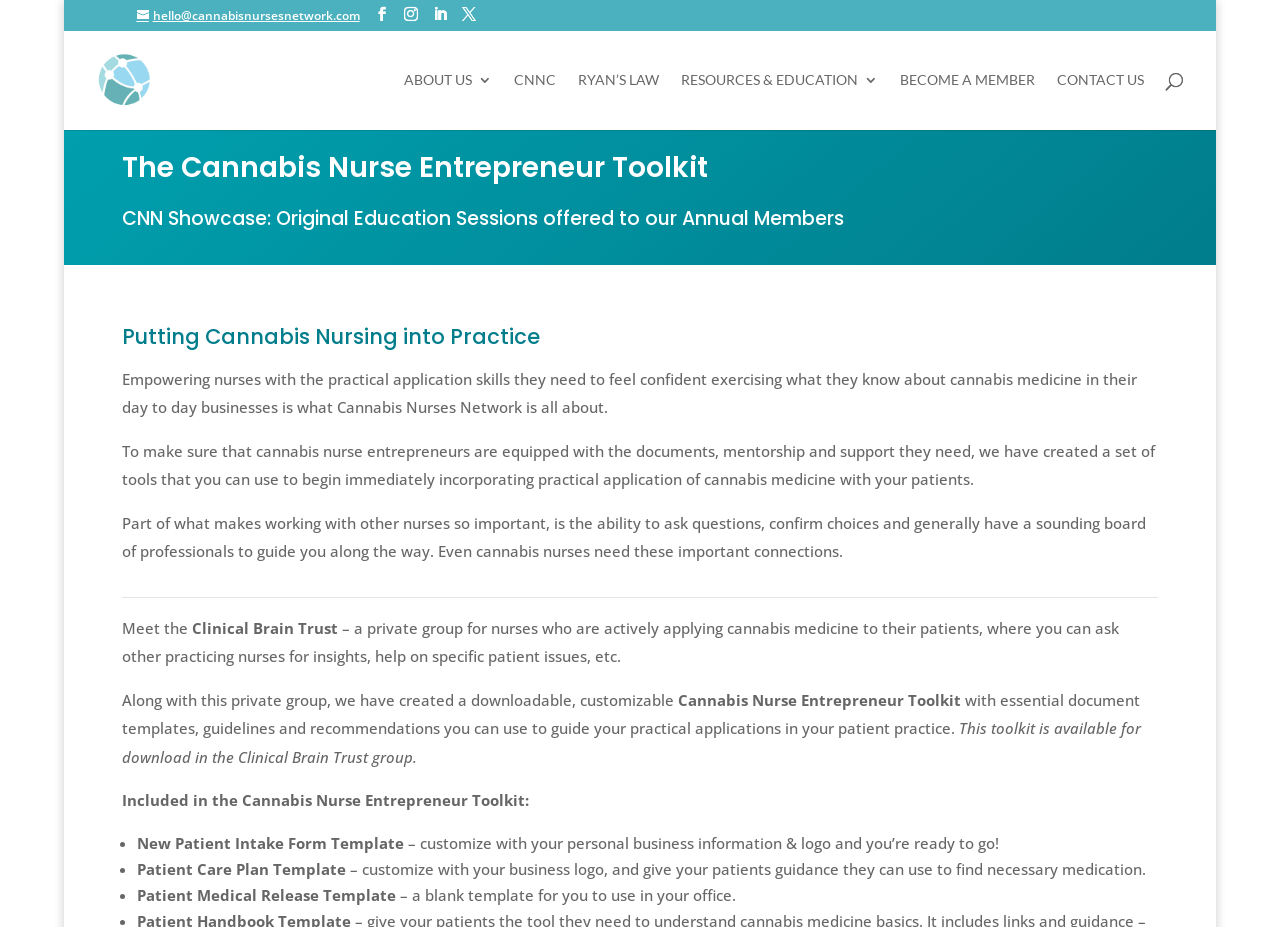Refer to the element description alt="Cannabis Nurses Network" and identify the corresponding bounding box in the screenshot. Format the coordinates as (top-left x, top-left y, bottom-right x, bottom-right y) with values in the range of 0 to 1.

[0.076, 0.074, 0.13, 0.094]